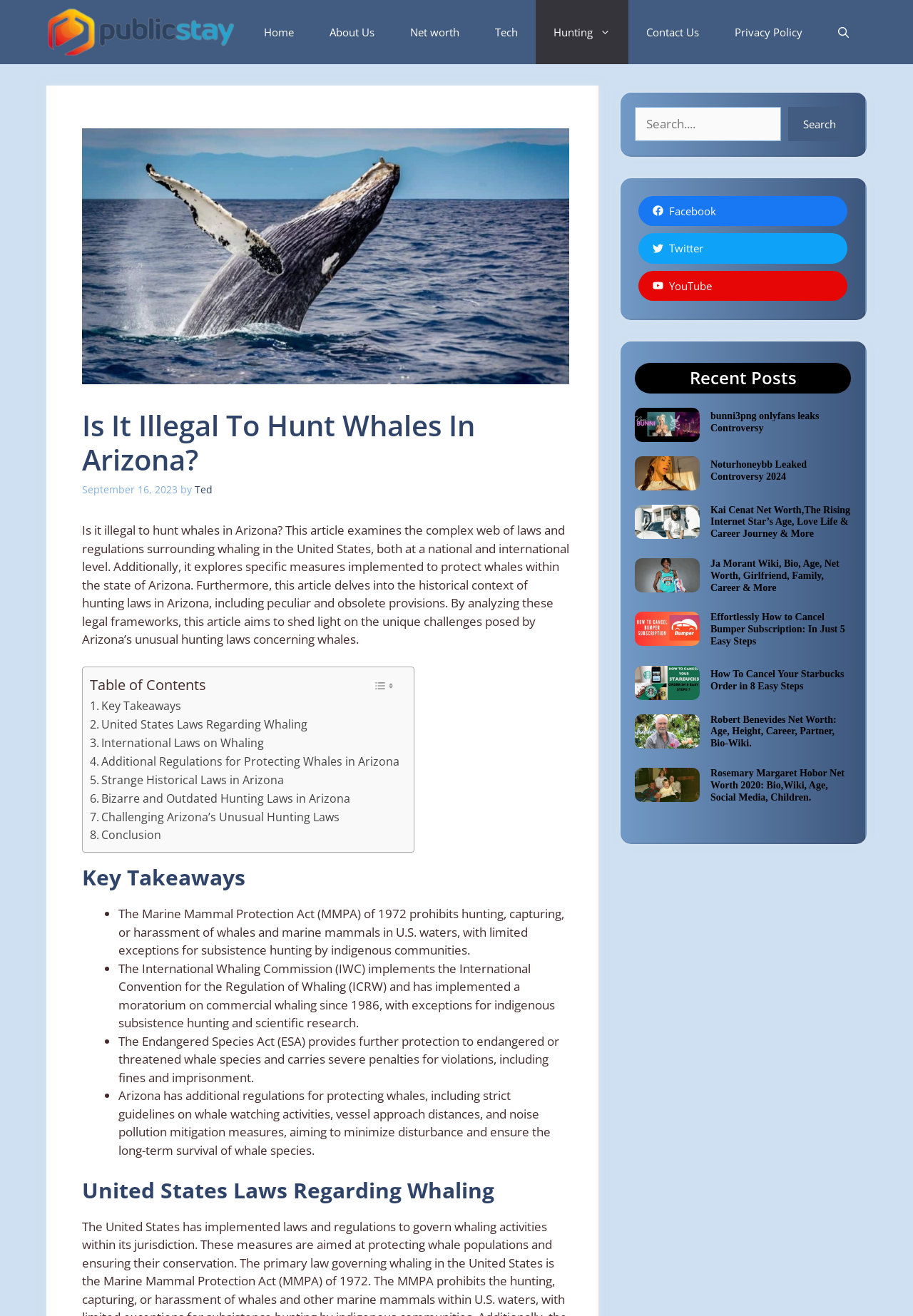What are the key takeaways from the article?
Using the information presented in the image, please offer a detailed response to the question.

The key takeaways from the article can be found in the list elements with bullet points, which summarize the main points of the article, including the Marine Mammal Protection Act, International Whaling Commission, Endangered Species Act, and Arizona's additional regulations for protecting whales.